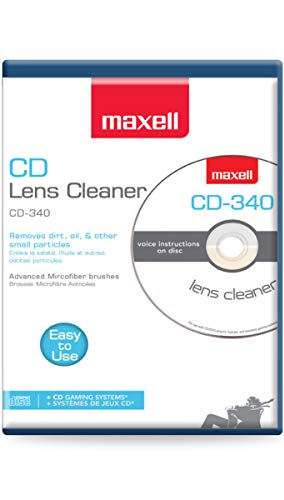Answer the following query with a single word or phrase:
What is the purpose of the voice instructions on the disc?

Added convenience